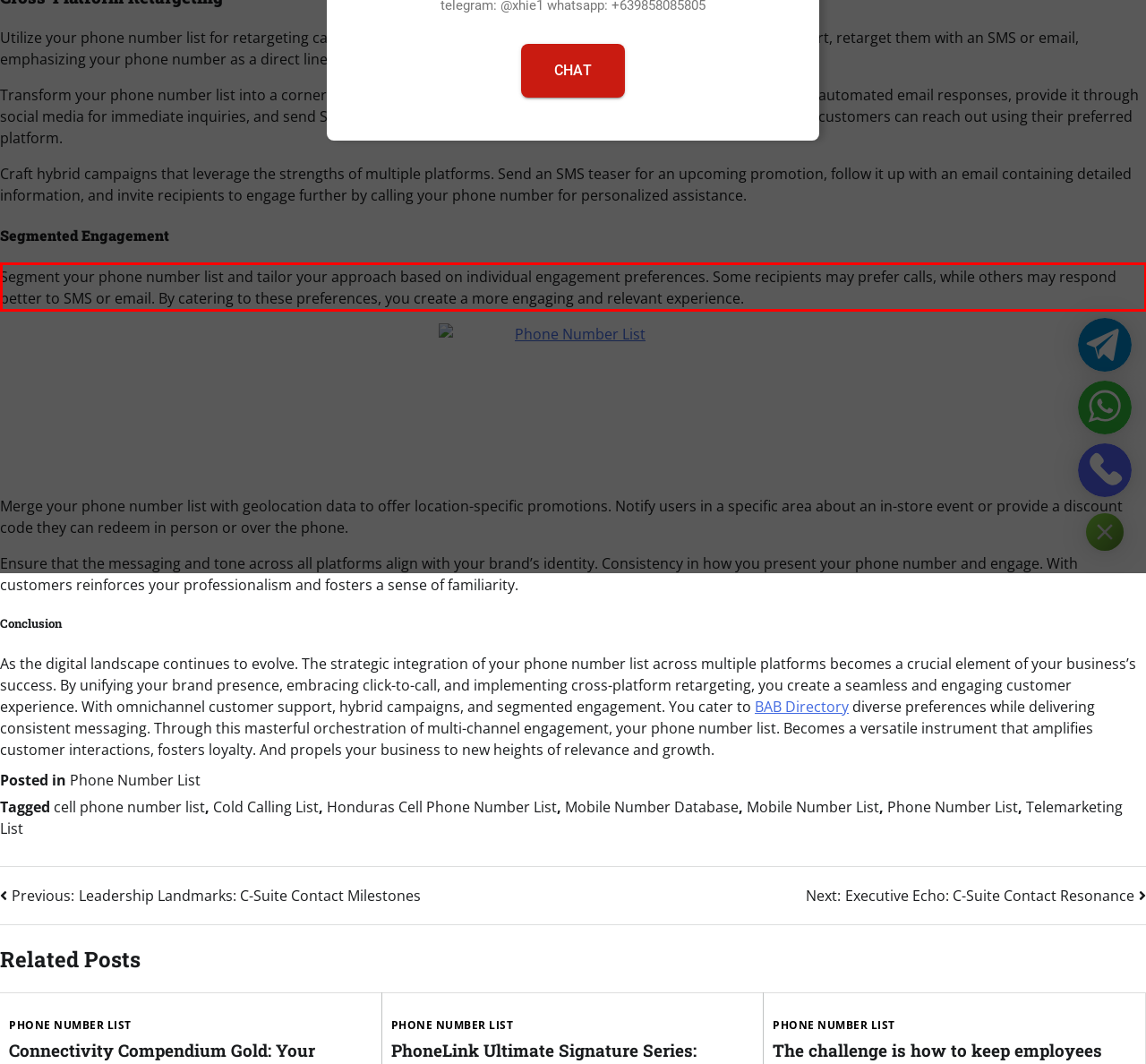Identify the red bounding box in the webpage screenshot and perform OCR to generate the text content enclosed.

Segment your phone number list and tailor your approach based on individual engagement preferences. Some recipients may prefer calls, while others may respond better to SMS or email. By catering to these preferences, you create a more engaging and relevant experience.